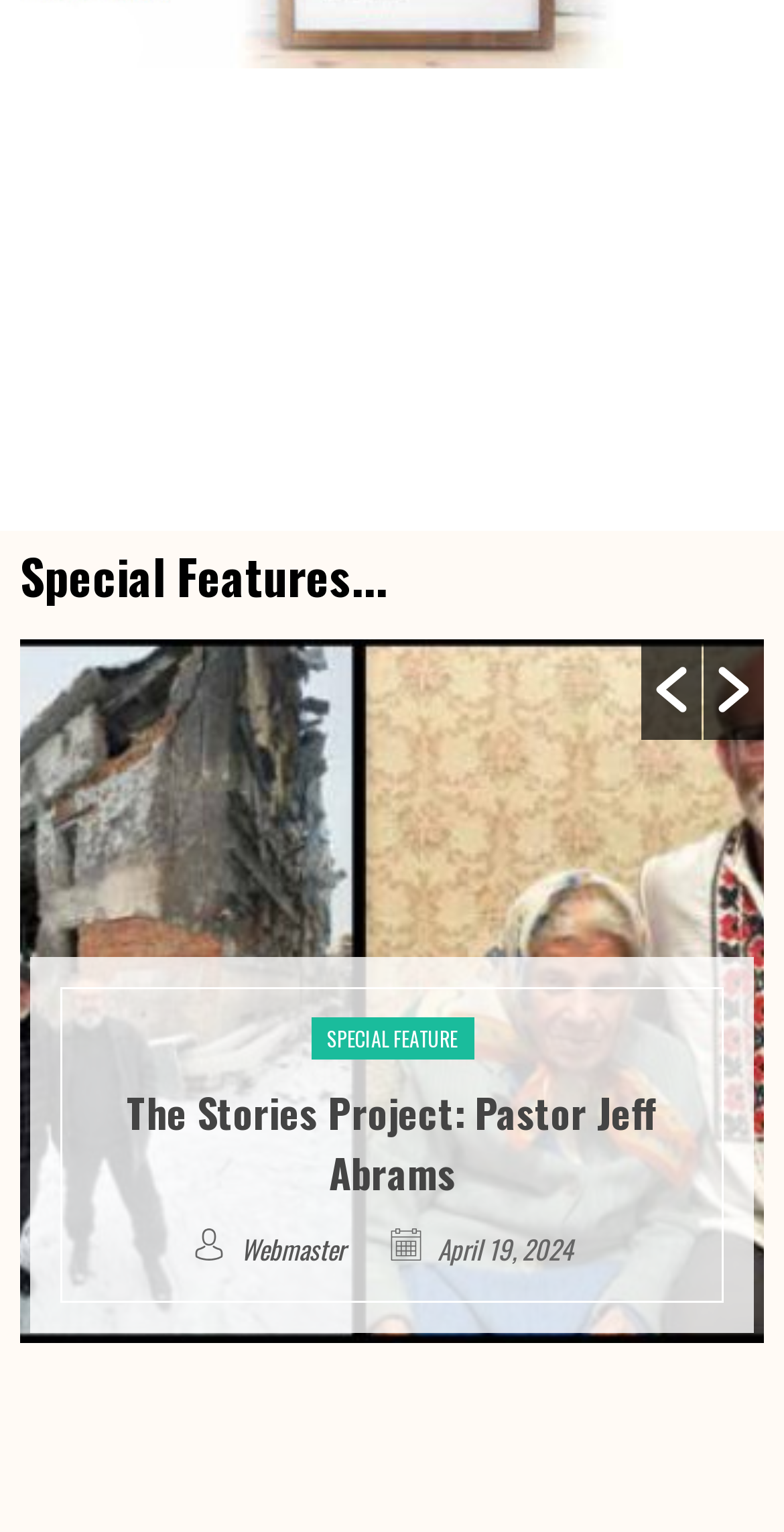How many buttons are on the webpage? Based on the image, give a response in one word or a short phrase.

2